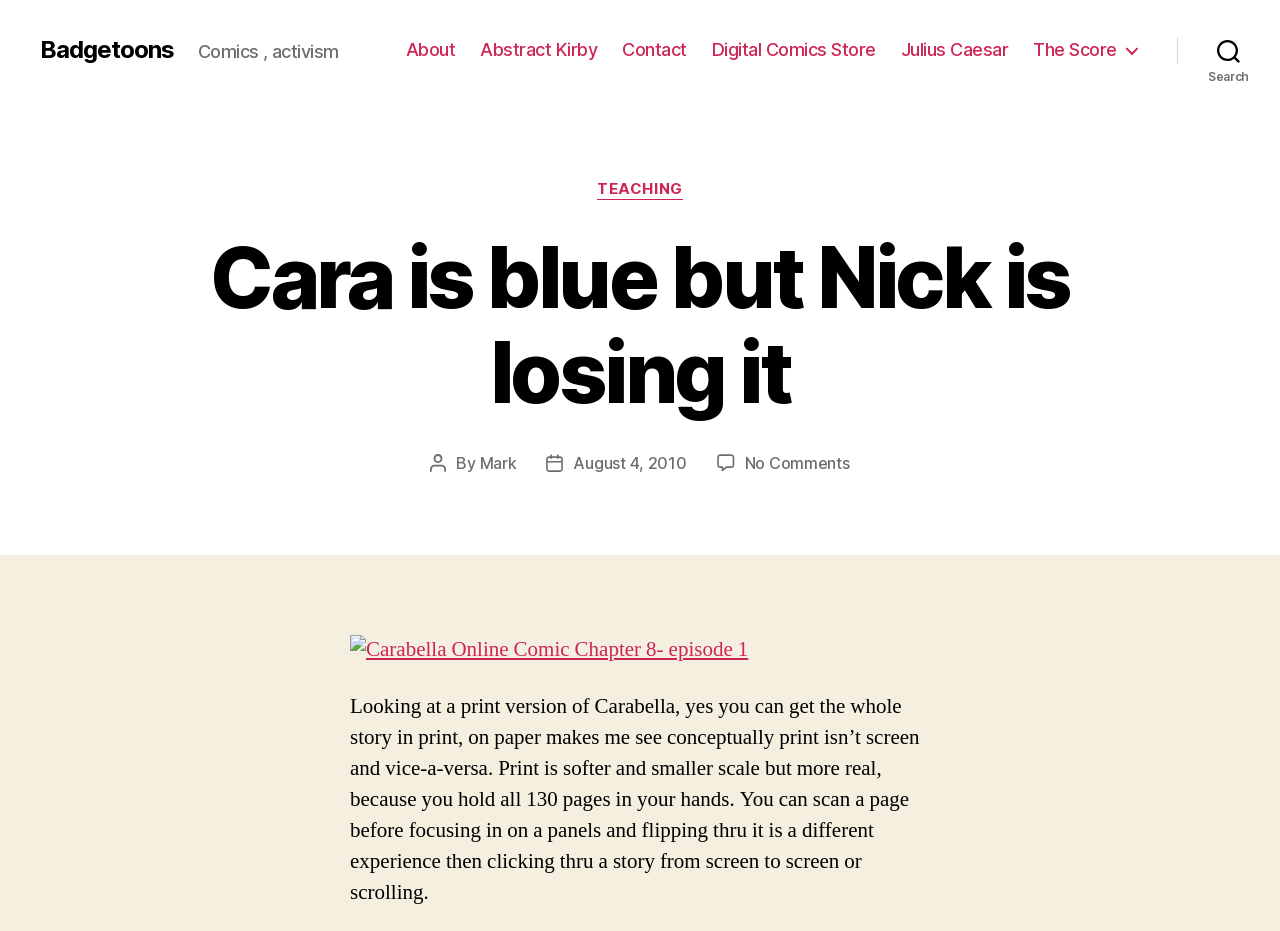Please identify the bounding box coordinates of the clickable element to fulfill the following instruction: "Click the link to learn more about home inspection". The coordinates should be four float numbers between 0 and 1, i.e., [left, top, right, bottom].

None